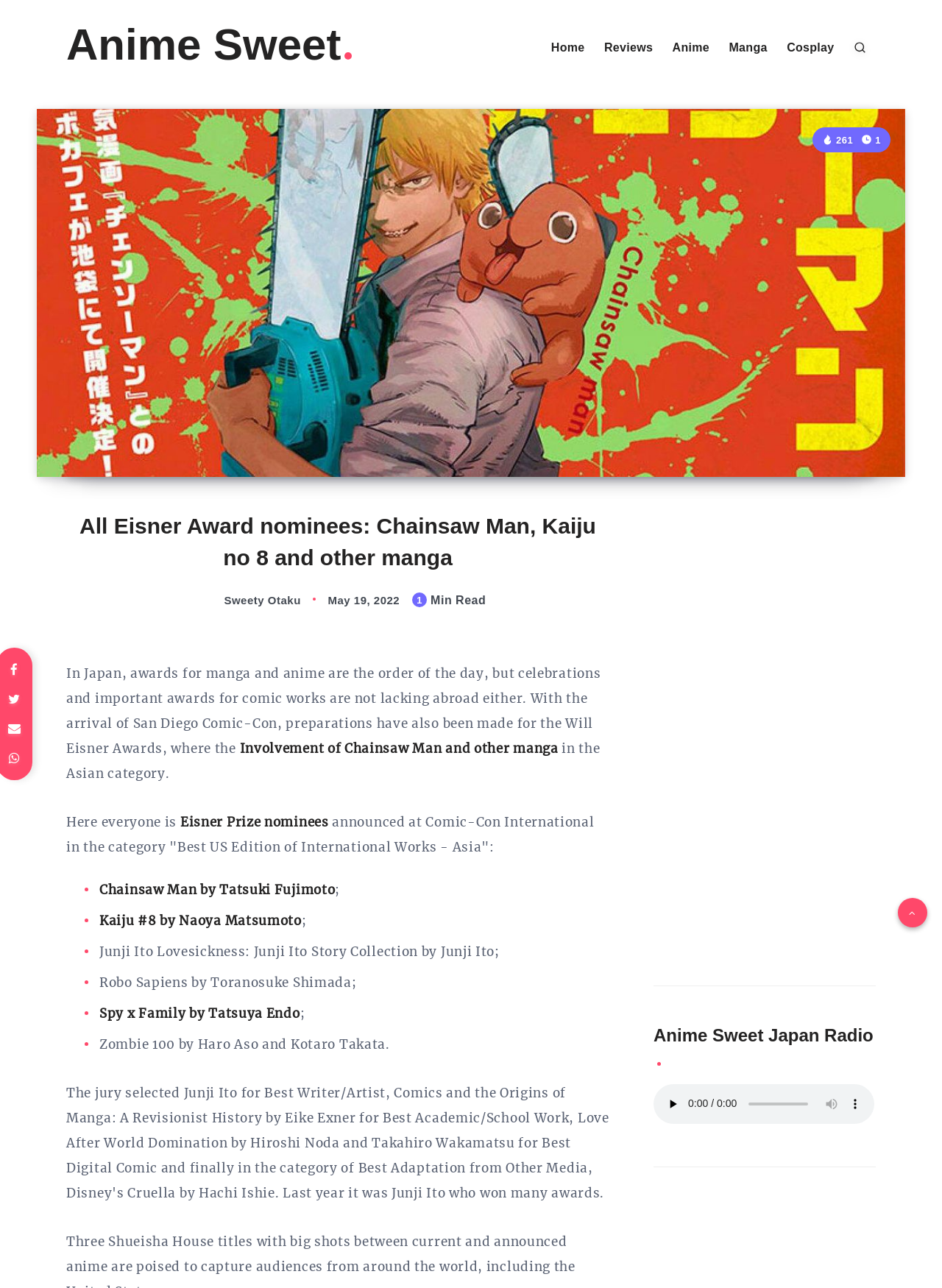What is the category of the Eisner Award mentioned in the article?
Kindly offer a comprehensive and detailed response to the question.

The article states that the Eisner Award nominees are announced in the category 'Best US Edition of International Works - Asia' at Comic-Con International.